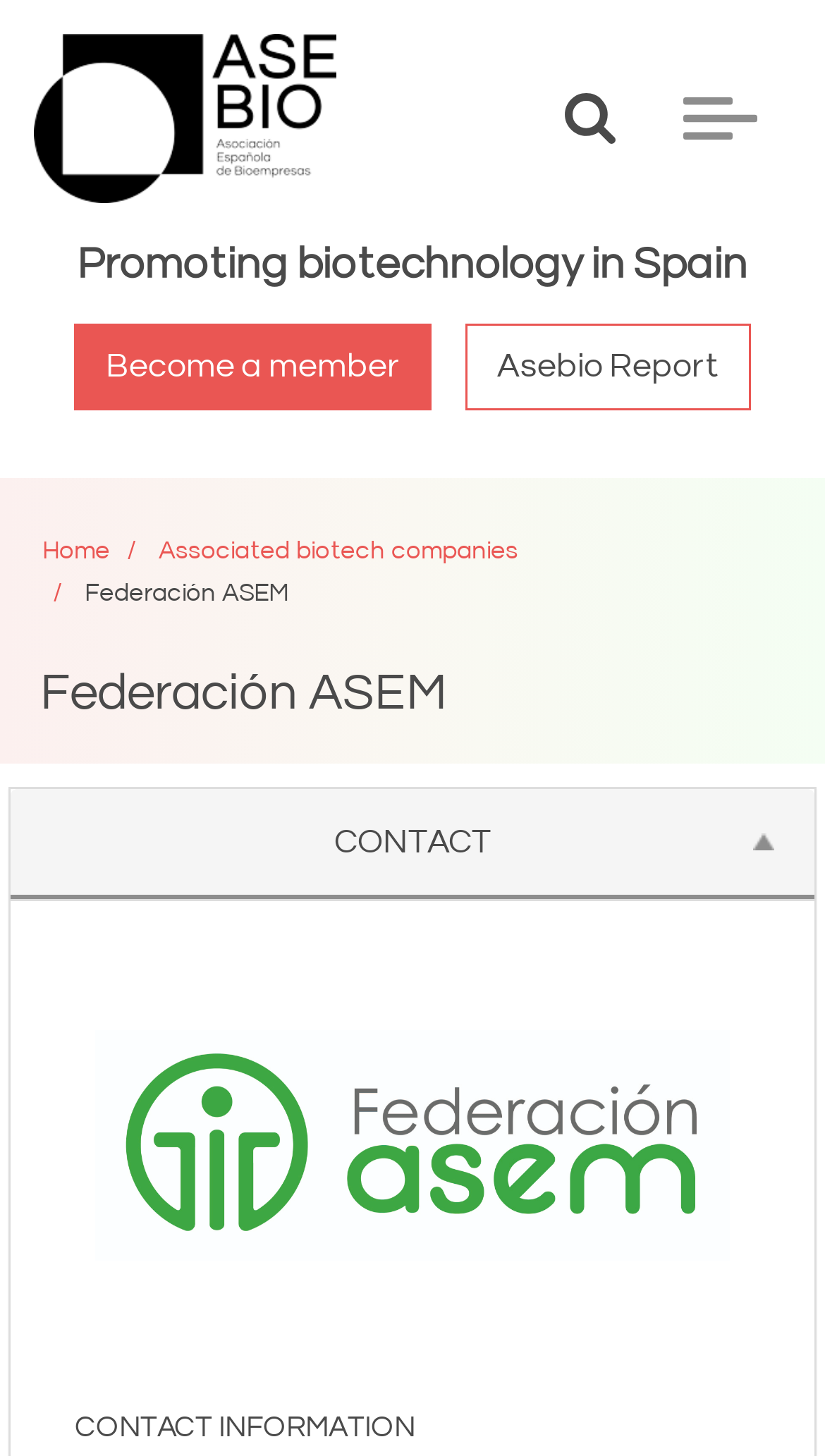Answer the question below with a single word or a brief phrase: 
What is the name of the report?

Asebio Report